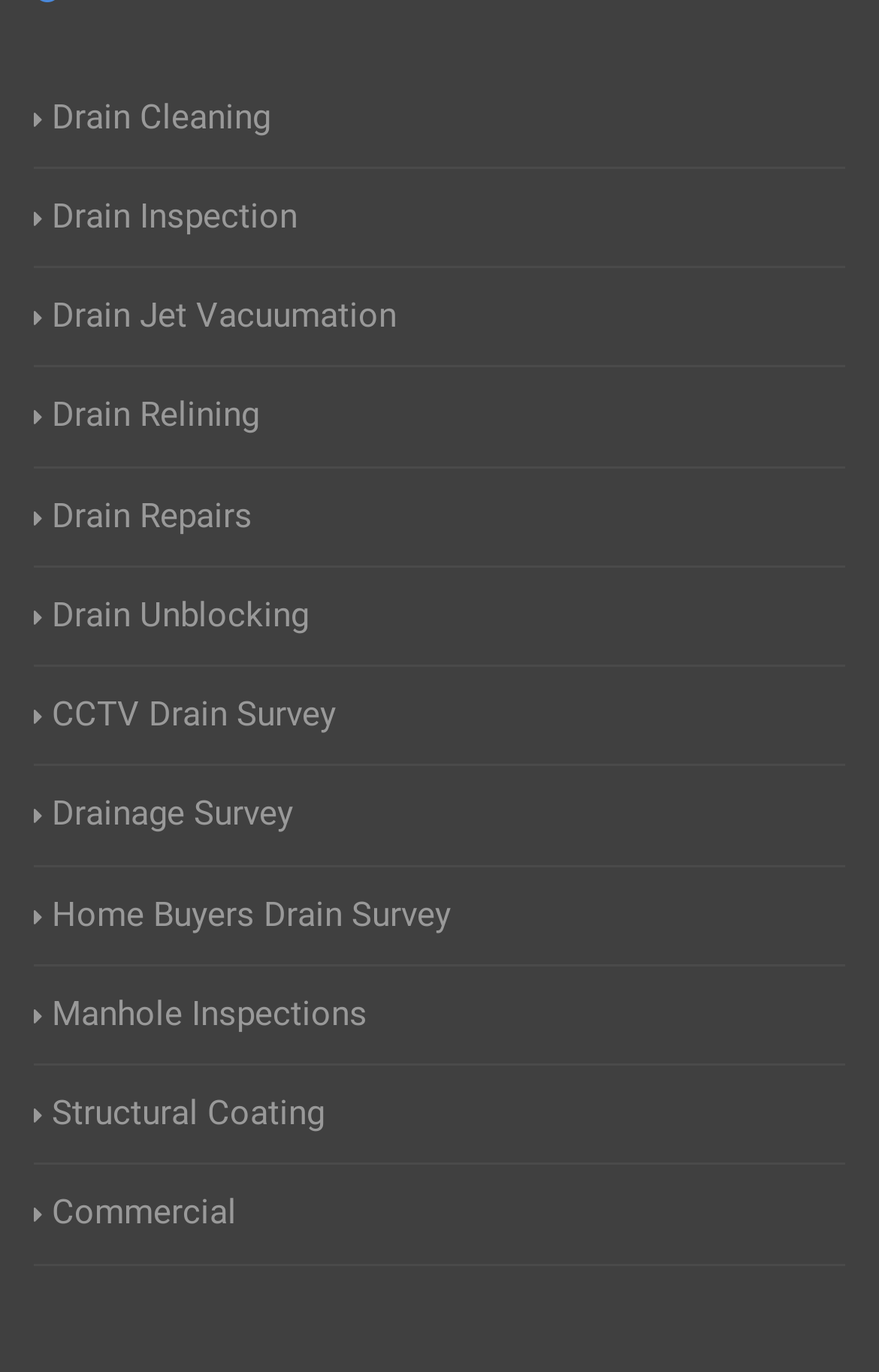Indicate the bounding box coordinates of the element that needs to be clicked to satisfy the following instruction: "View Drain Inspection". The coordinates should be four float numbers between 0 and 1, i.e., [left, top, right, bottom].

[0.038, 0.139, 0.338, 0.177]